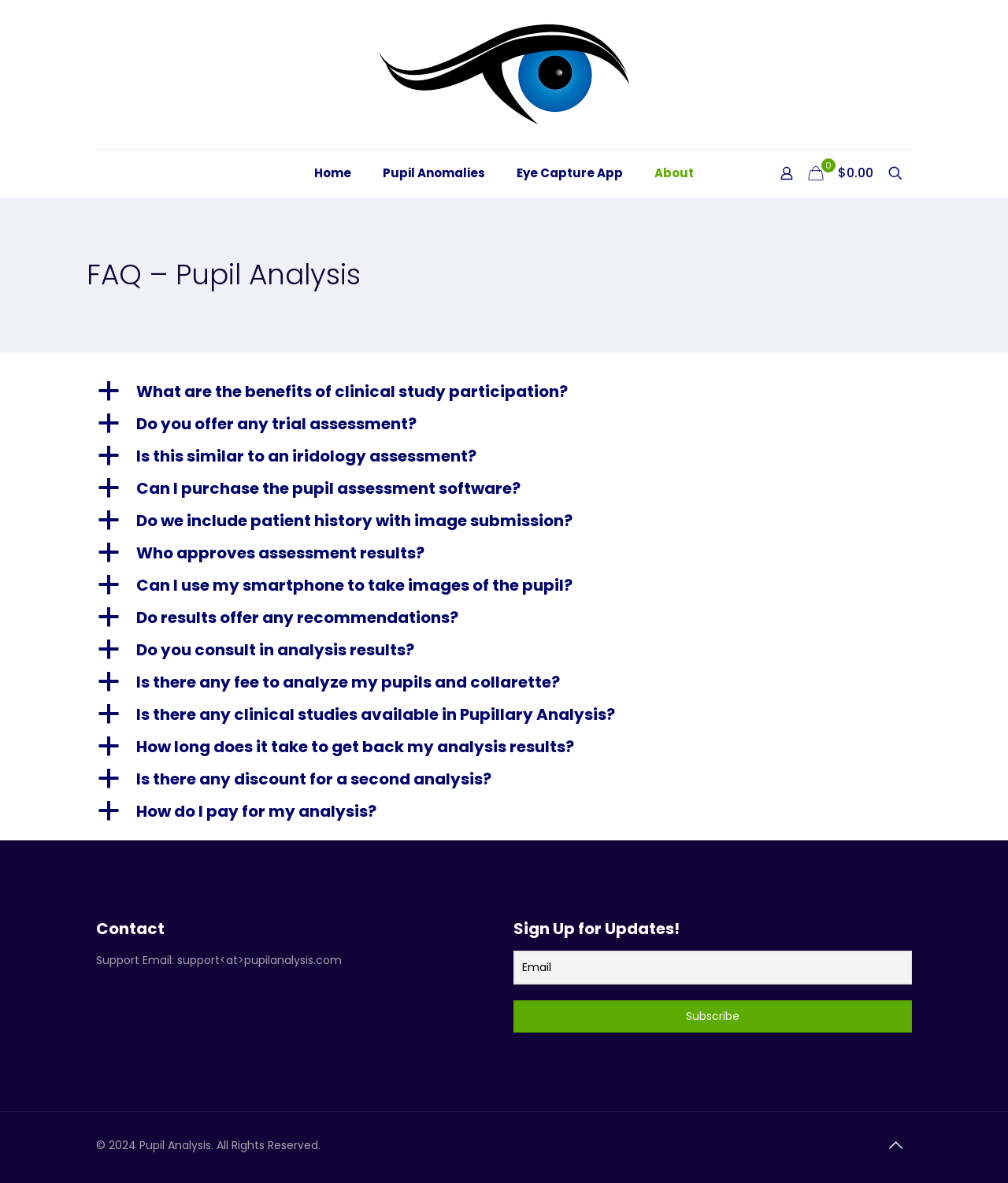Identify the bounding box coordinates for the element you need to click to achieve the following task: "Subscribe to the newsletter". Provide the bounding box coordinates as four float numbers between 0 and 1, in the form [left, top, right, bottom].

None